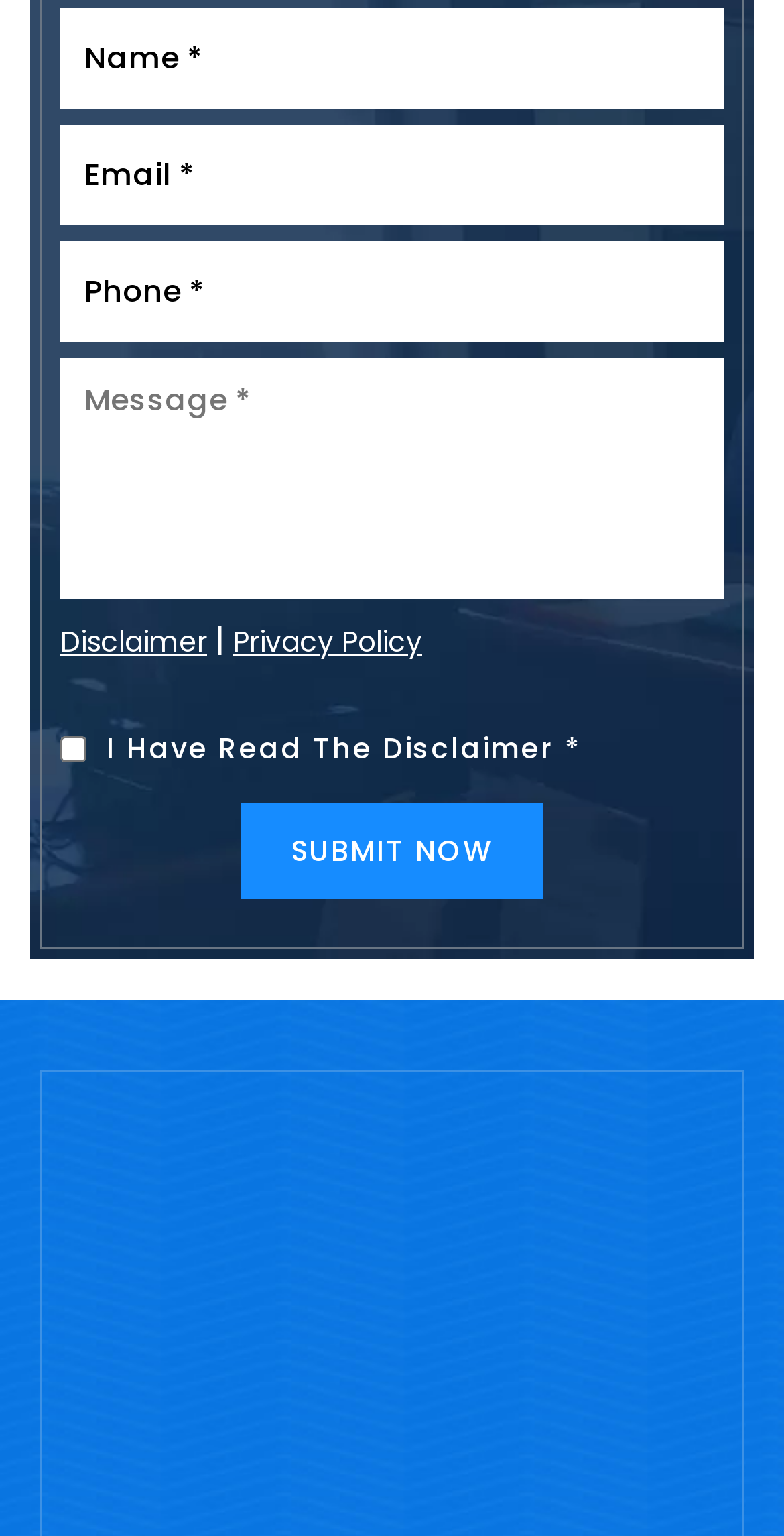Please provide the bounding box coordinates for the element that needs to be clicked to perform the instruction: "Write your message". The coordinates must consist of four float numbers between 0 and 1, formatted as [left, top, right, bottom].

[0.077, 0.233, 0.923, 0.39]